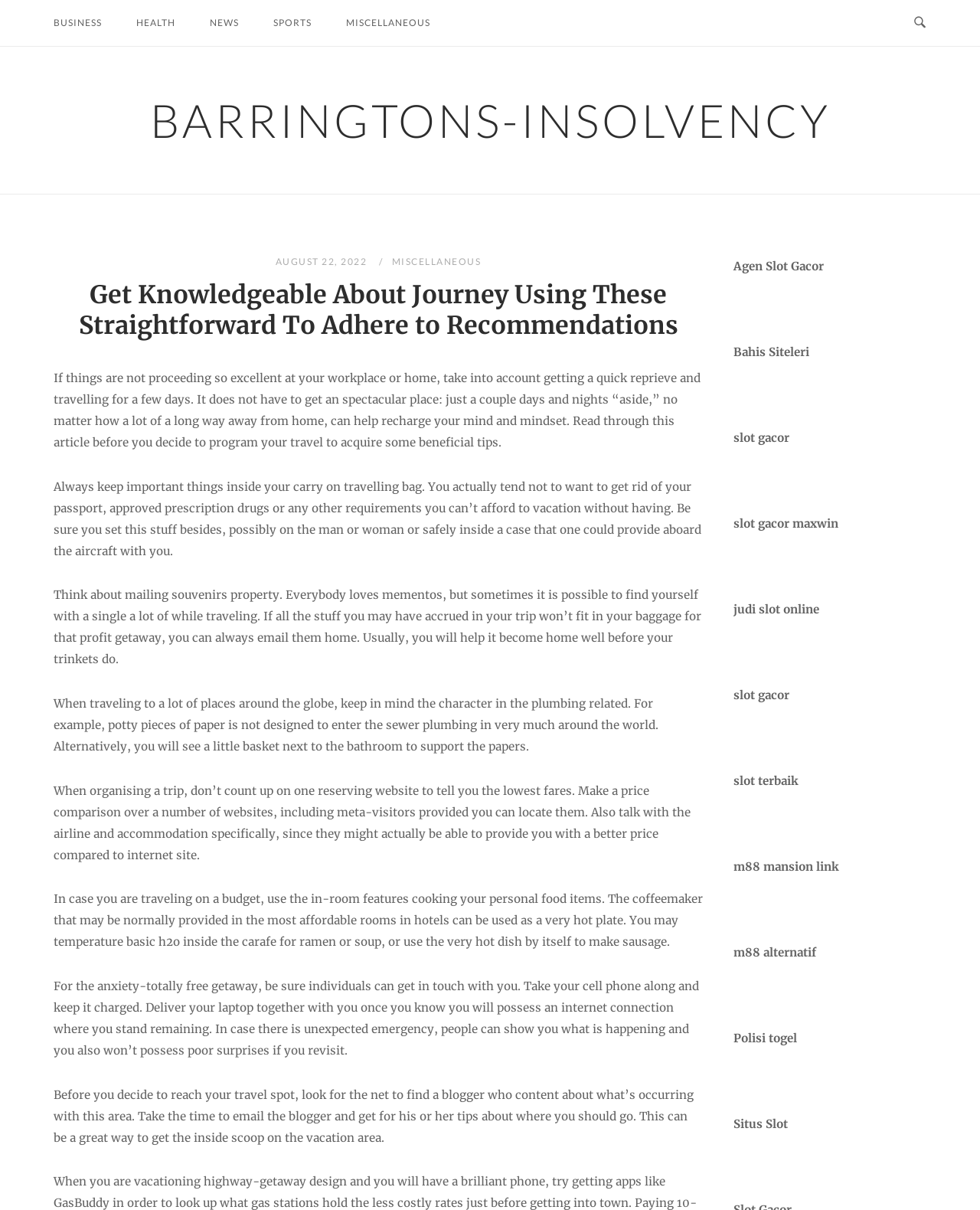Determine the bounding box coordinates for the element that should be clicked to follow this instruction: "Read about MISCELLANEOUS". The coordinates should be given as four float numbers between 0 and 1, in the format [left, top, right, bottom].

[0.4, 0.211, 0.491, 0.221]